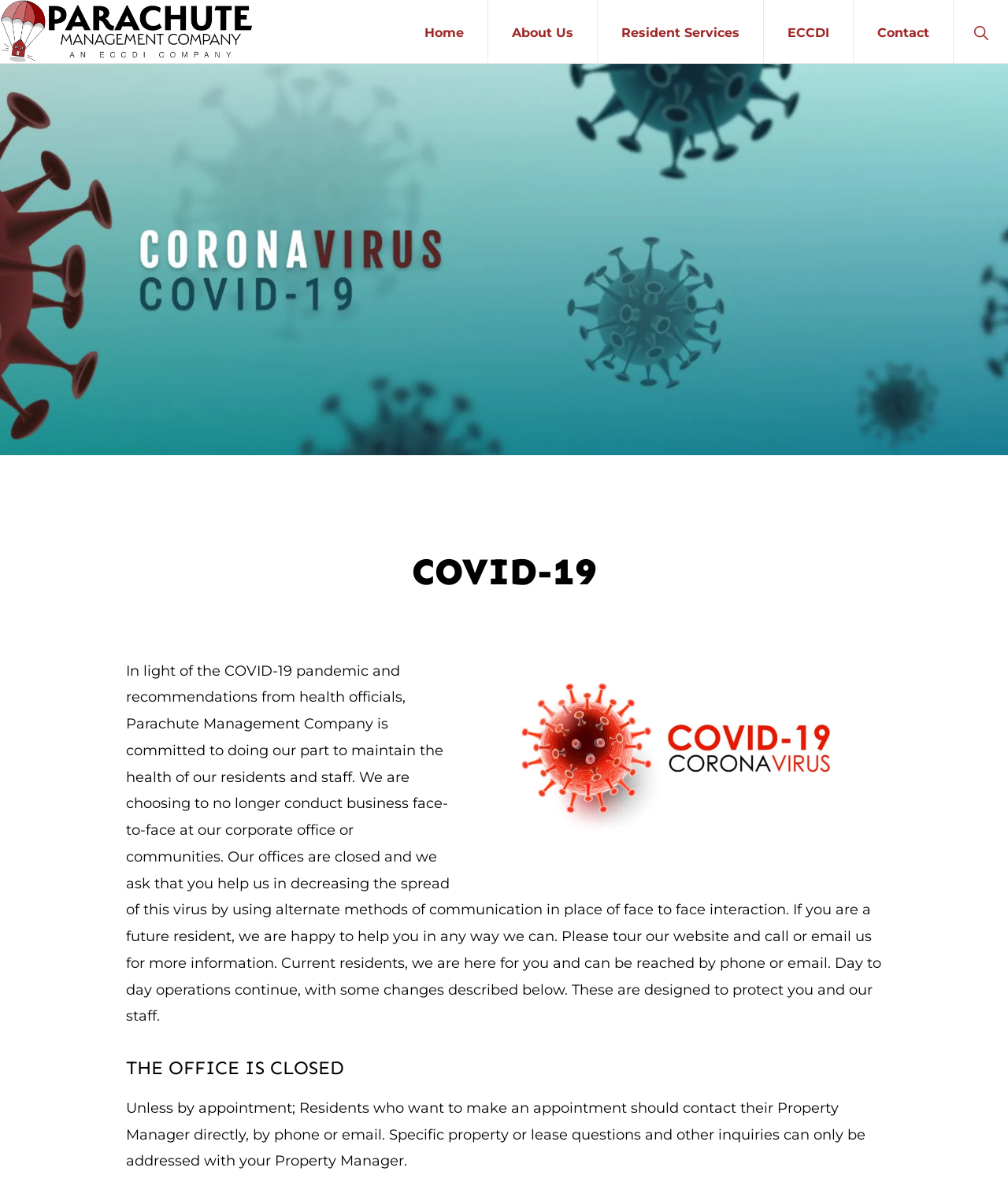Analyze the image and provide a detailed answer to the question: What is the purpose of the image at the top of the page?

The image at the top of the page is an image of the Corona Virus, which is likely used to represent the COVID-19 pandemic and its impact on the company's operations. The image is placed above the heading 'COVID-19' and is followed by a description of the company's response to the pandemic.